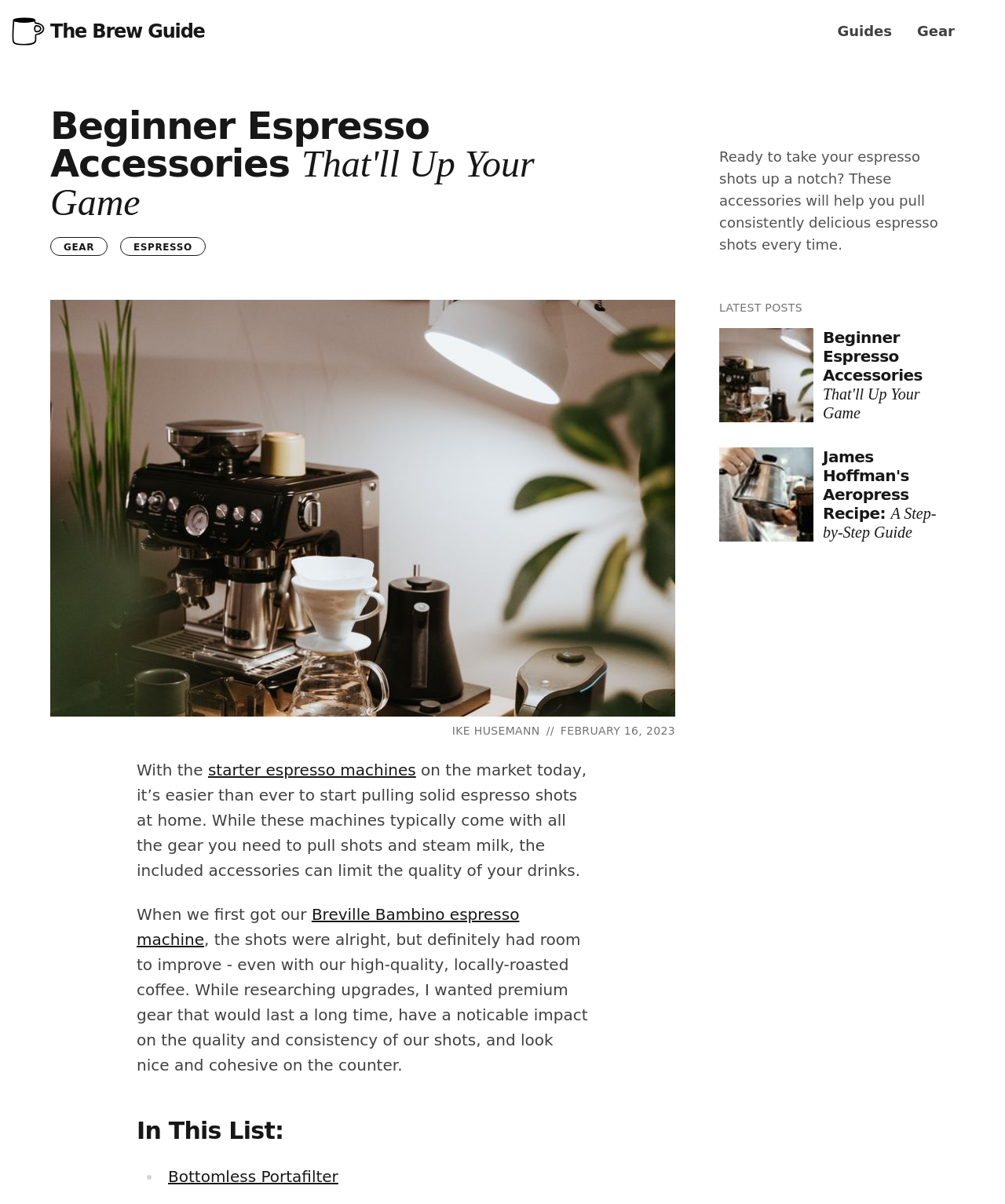Locate the primary heading on the webpage and return its text.

Beginner Espresso Accessories That'll Up Your Game